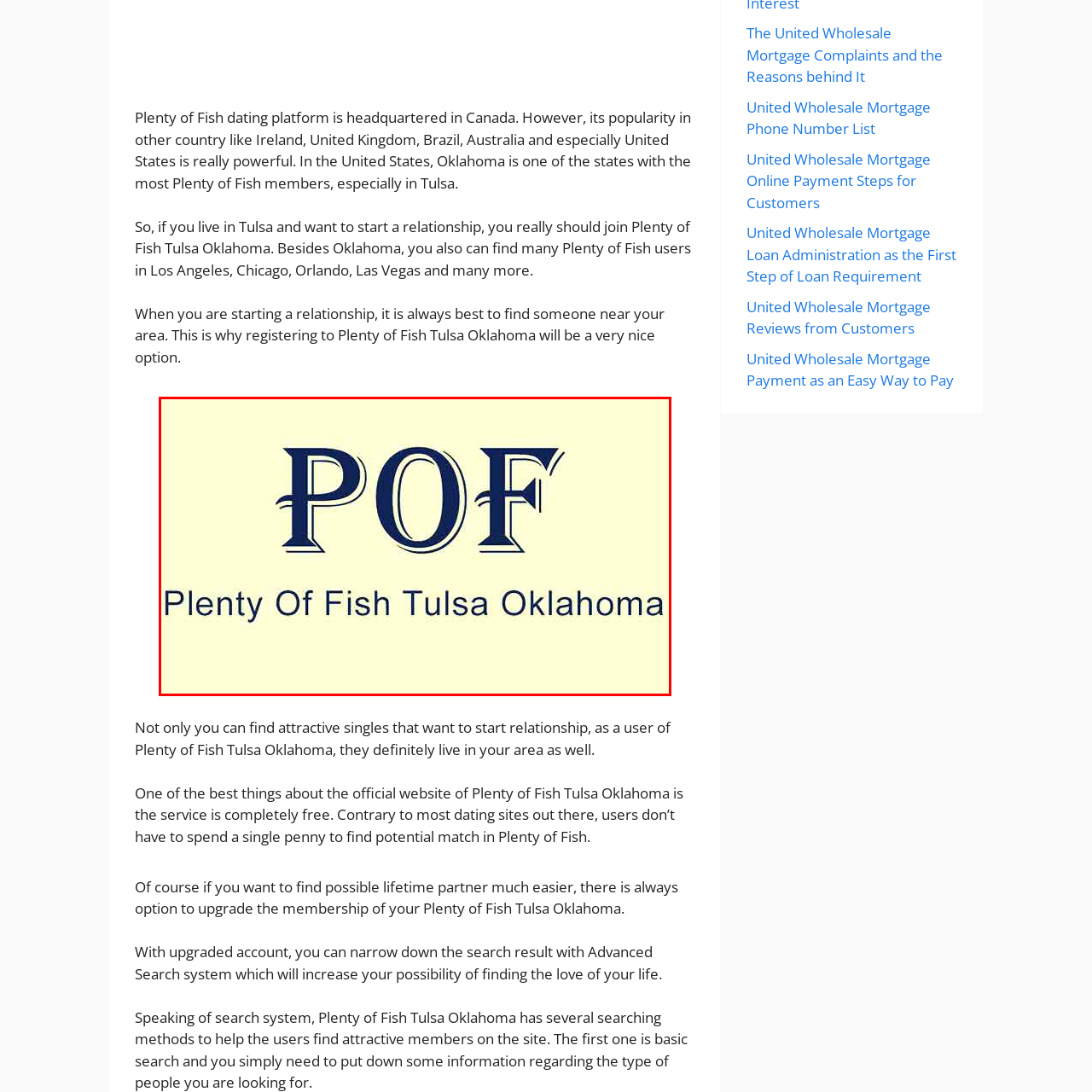Direct your attention to the image within the red boundary and answer the question with a single word or phrase:
What type of environment does the logo convey?

Friendly and approachable